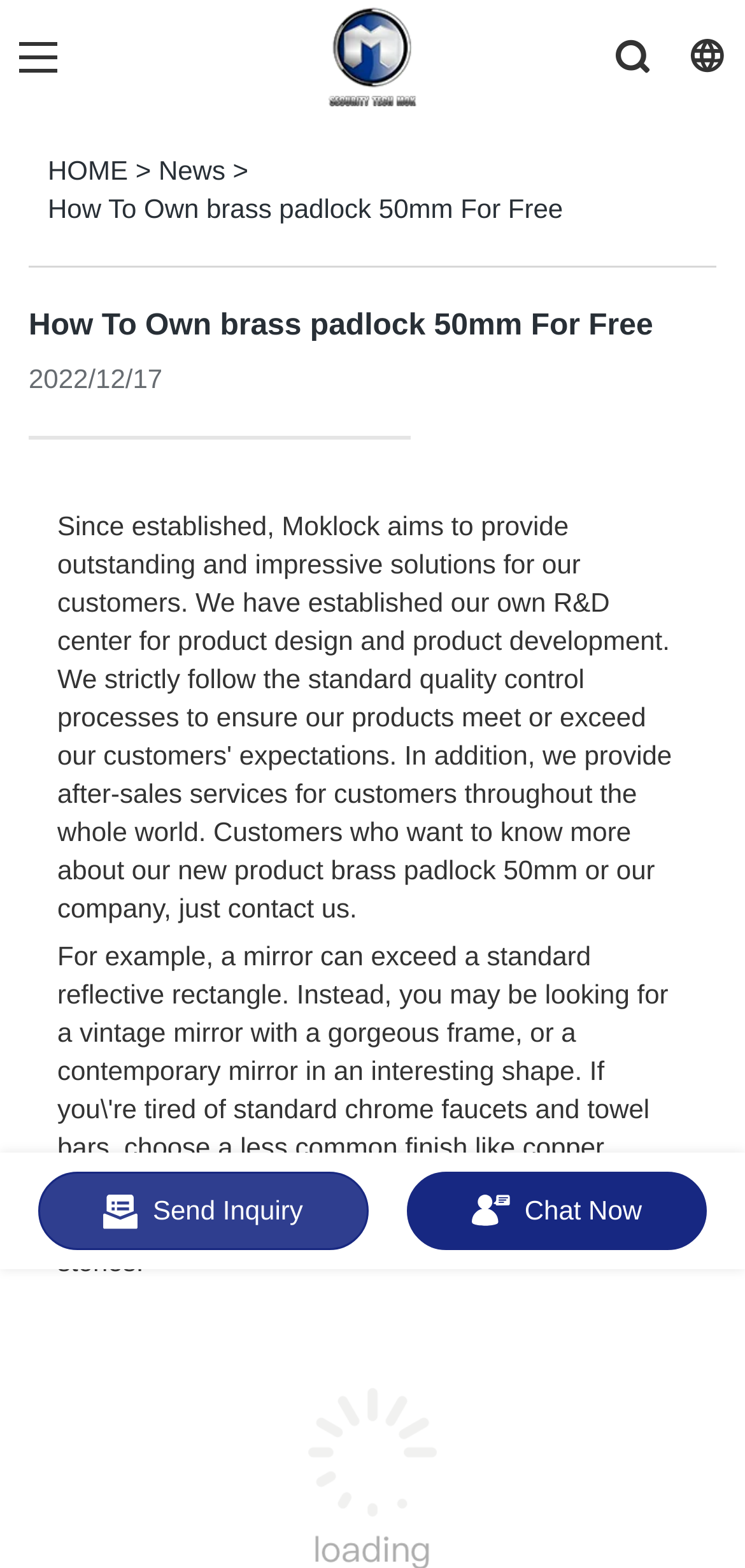Based on the image, provide a detailed and complete answer to the question: 
What is the date of the article?

The date of the article can be found by looking at the static text element below the heading, which contains the date '2022/12/17'.